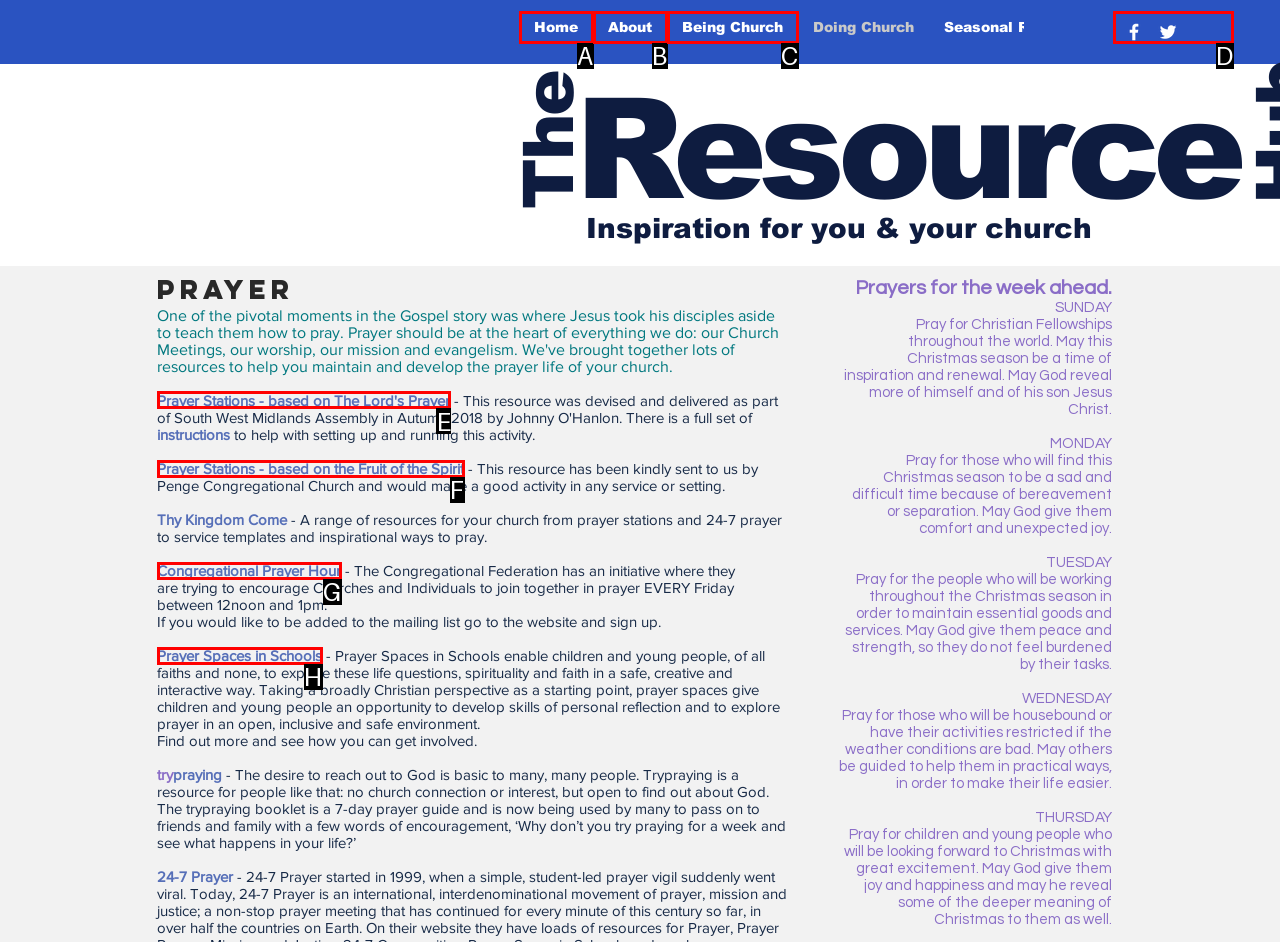Determine the HTML element to be clicked to complete the task: Explore 'Prayer Stations - based on The Lord's Prayer'. Answer by giving the letter of the selected option.

E